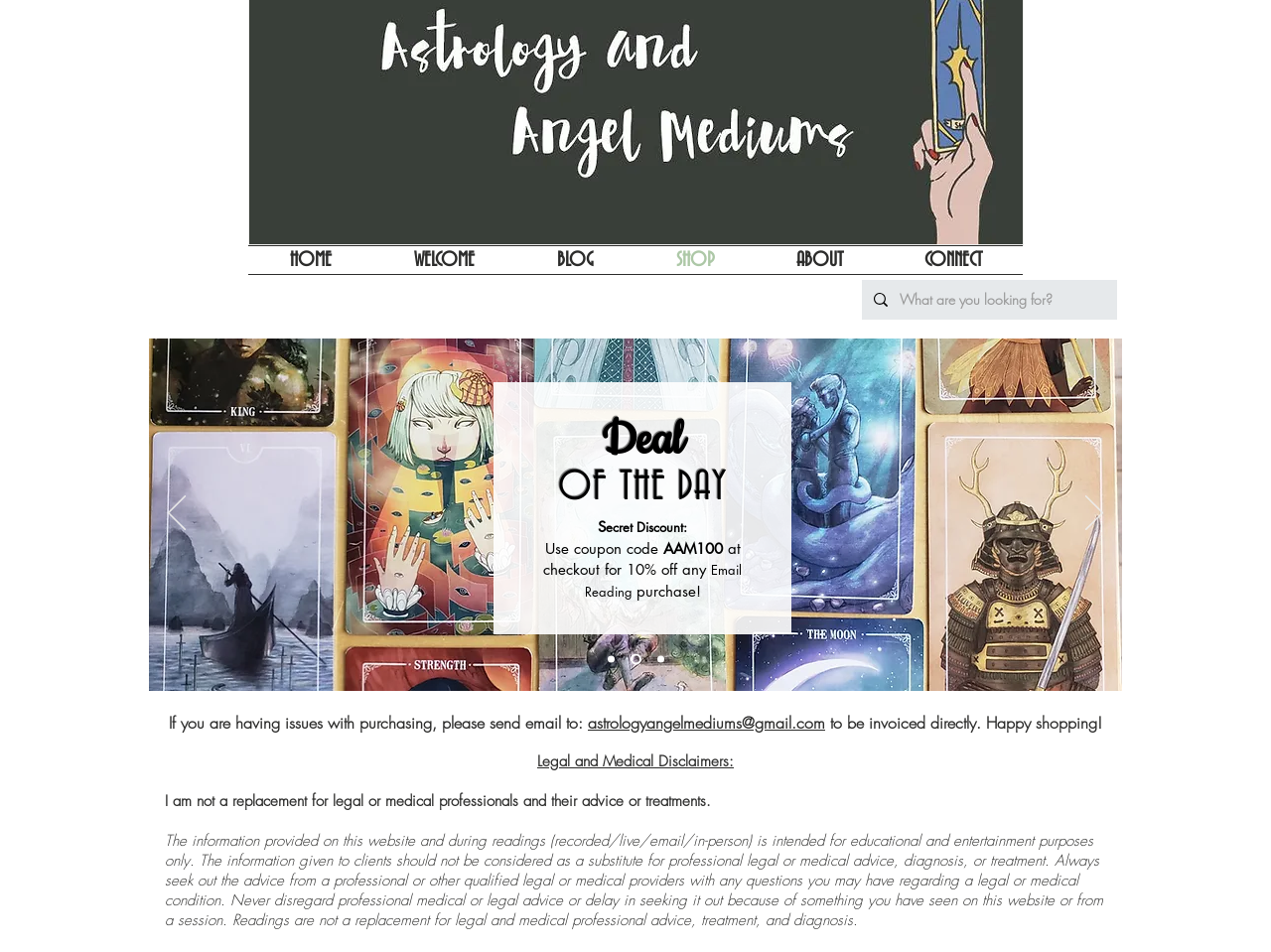What is the purpose of the readings provided on this website?
Using the picture, provide a one-word or short phrase answer.

Educational and entertainment